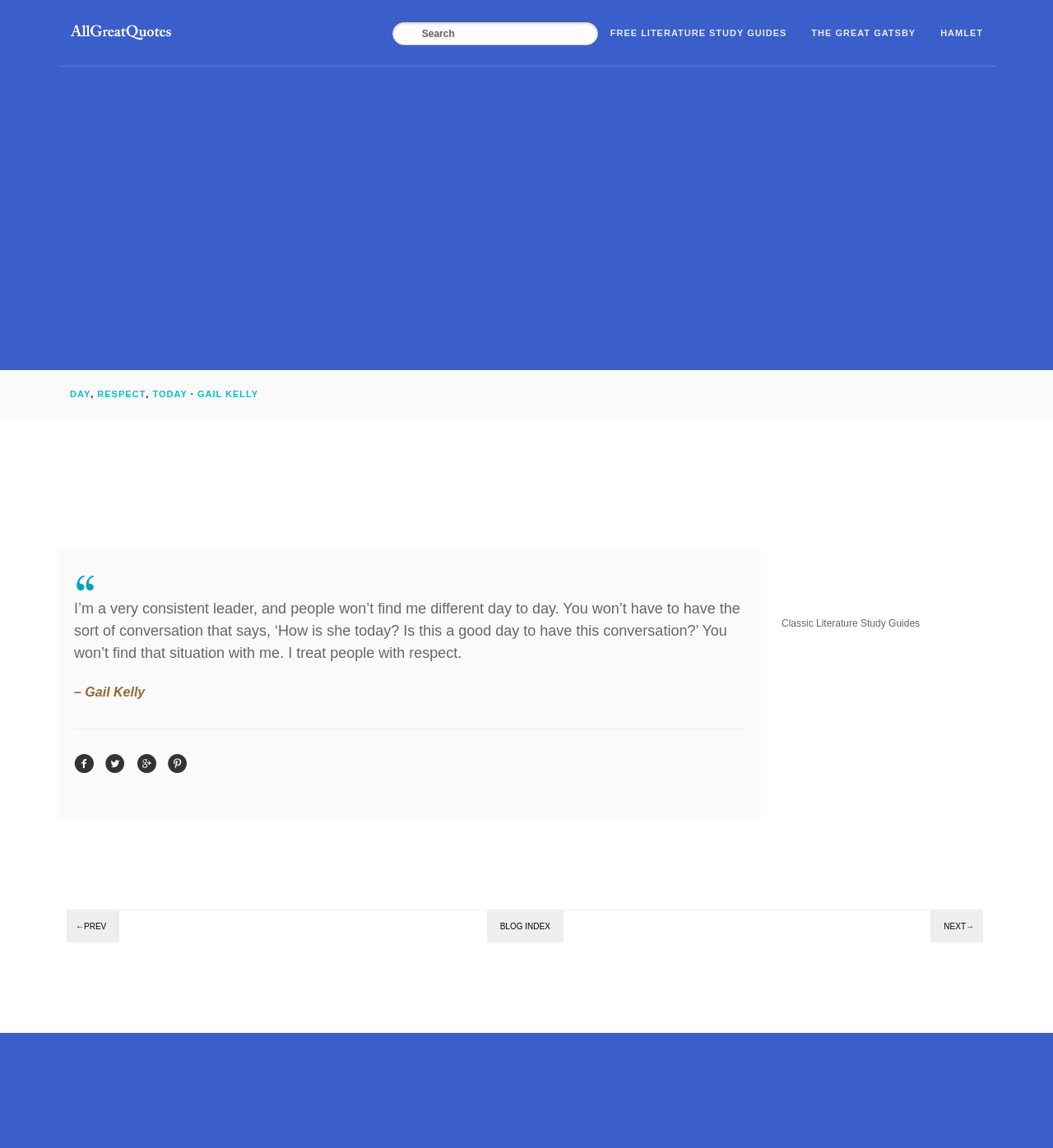Use the details in the image to answer the question thoroughly: 
Who said the quote?

The quote is attributed to Gail Kelly, as indicated by the text '– Gail Kelly' below the quote.